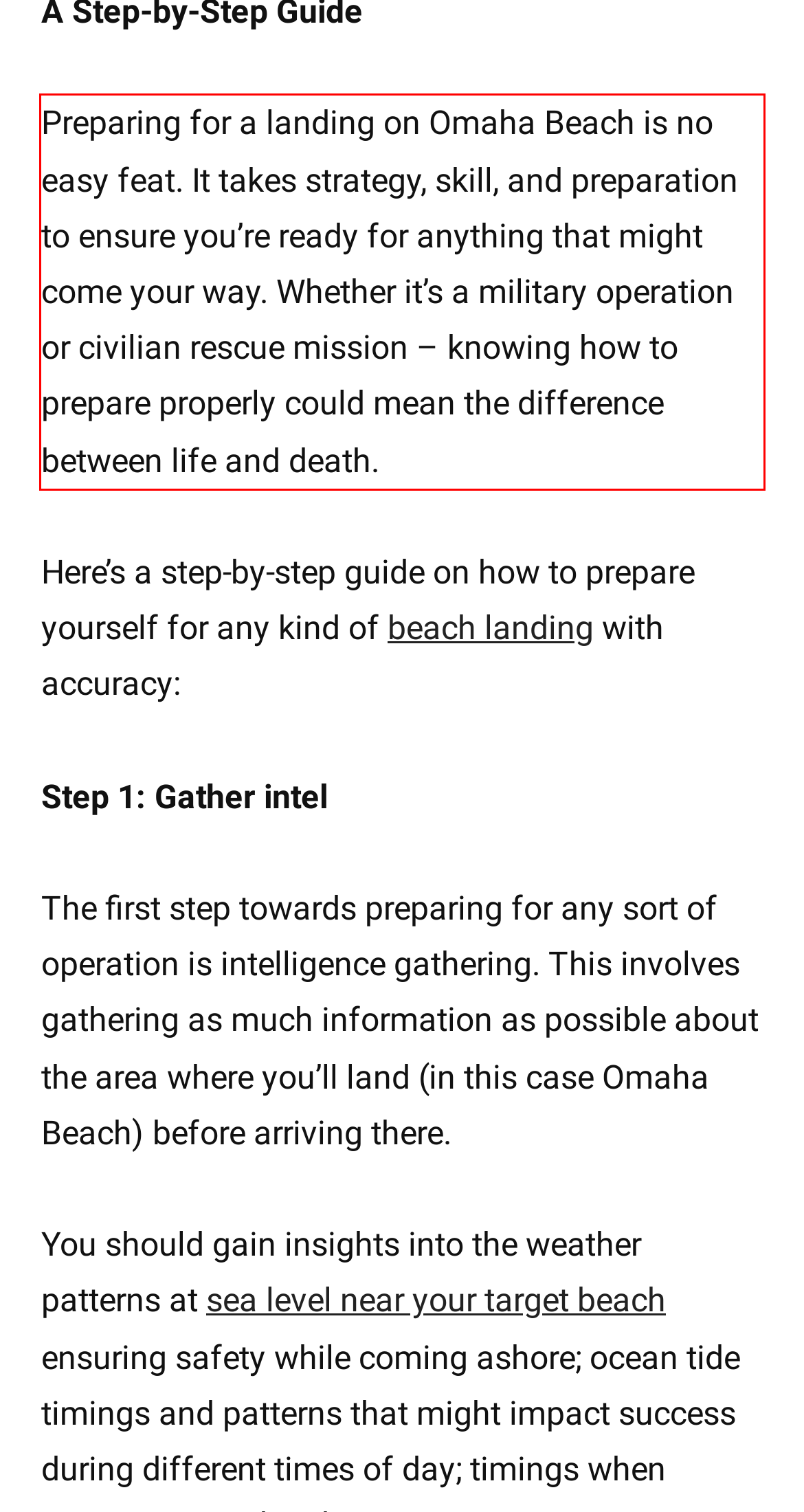Look at the provided screenshot of the webpage and perform OCR on the text within the red bounding box.

Preparing for a landing on Omaha Beach is no easy feat. It takes strategy, skill, and preparation to ensure you’re ready for anything that might come your way. Whether it’s a military operation or civilian rescue mission – knowing how to prepare properly could mean the difference between life and death.